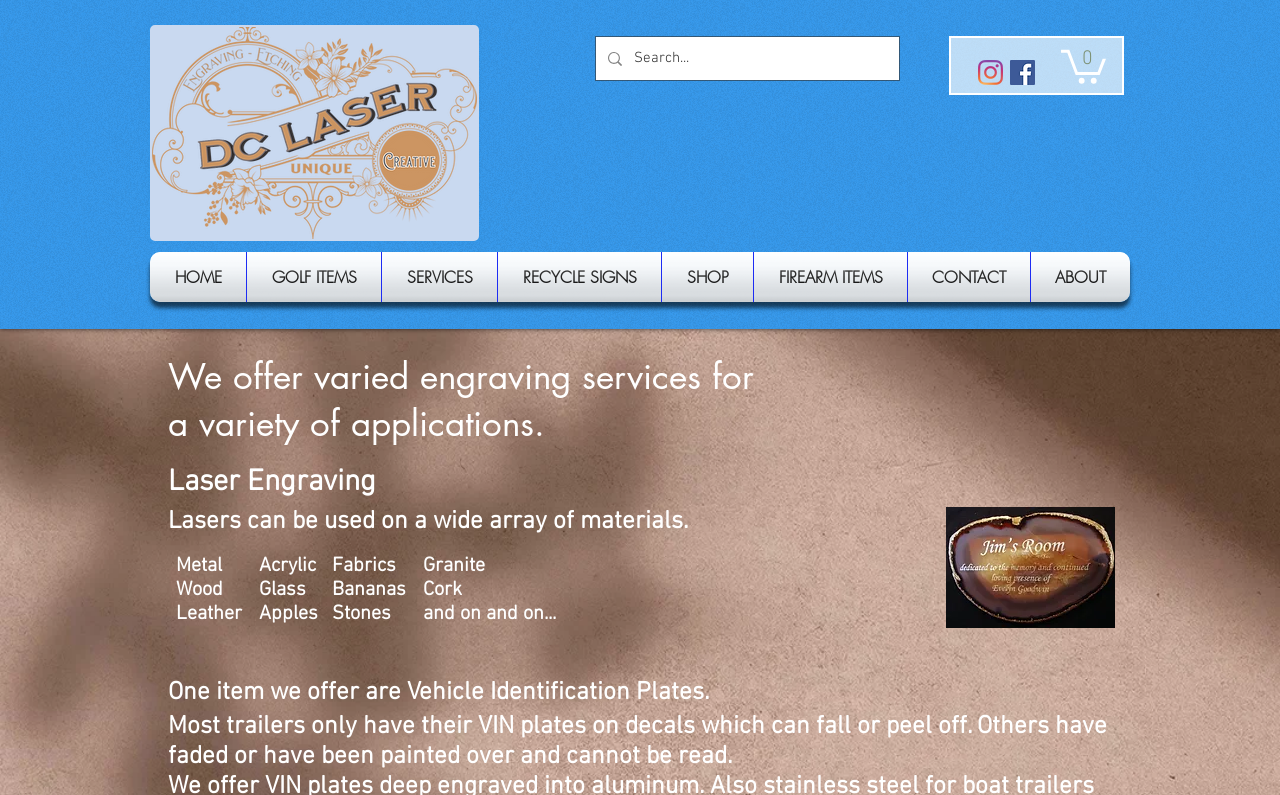Can you find the bounding box coordinates for the element that needs to be clicked to execute this instruction: "Visit Instagram"? The coordinates should be given as four float numbers between 0 and 1, i.e., [left, top, right, bottom].

[0.764, 0.075, 0.784, 0.107]